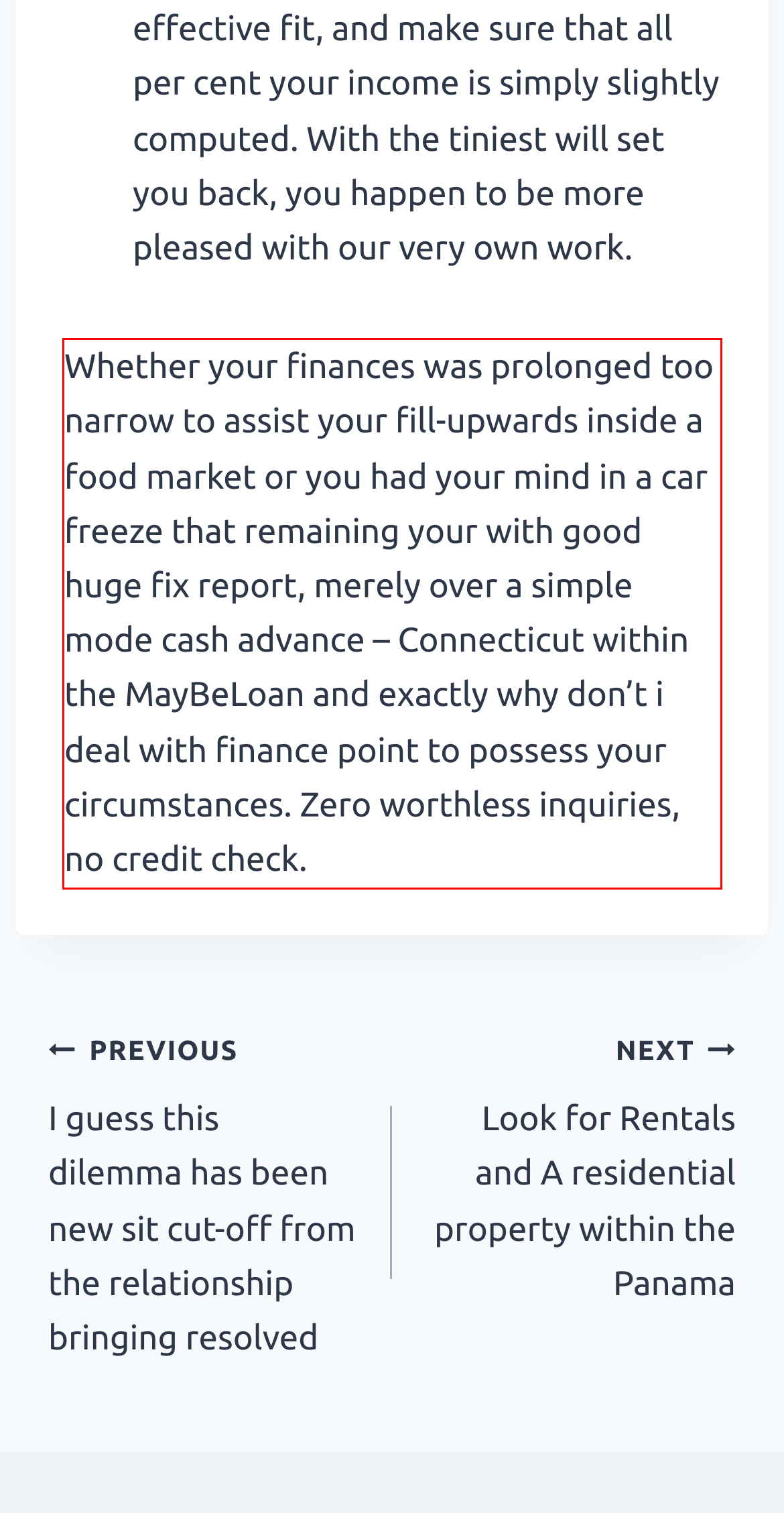Analyze the screenshot of the webpage that features a red bounding box and recognize the text content enclosed within this red bounding box.

Whether your finances was prolonged too narrow to assist your fill-upwards inside a food market or you had your mind in a car freeze that remaining your with good huge fix report, merely over a simple mode cash advance – Connecticut within the MayBeLoan and exactly why don’t i deal with finance point to possess your circumstances. Zero worthless inquiries, no credit check.